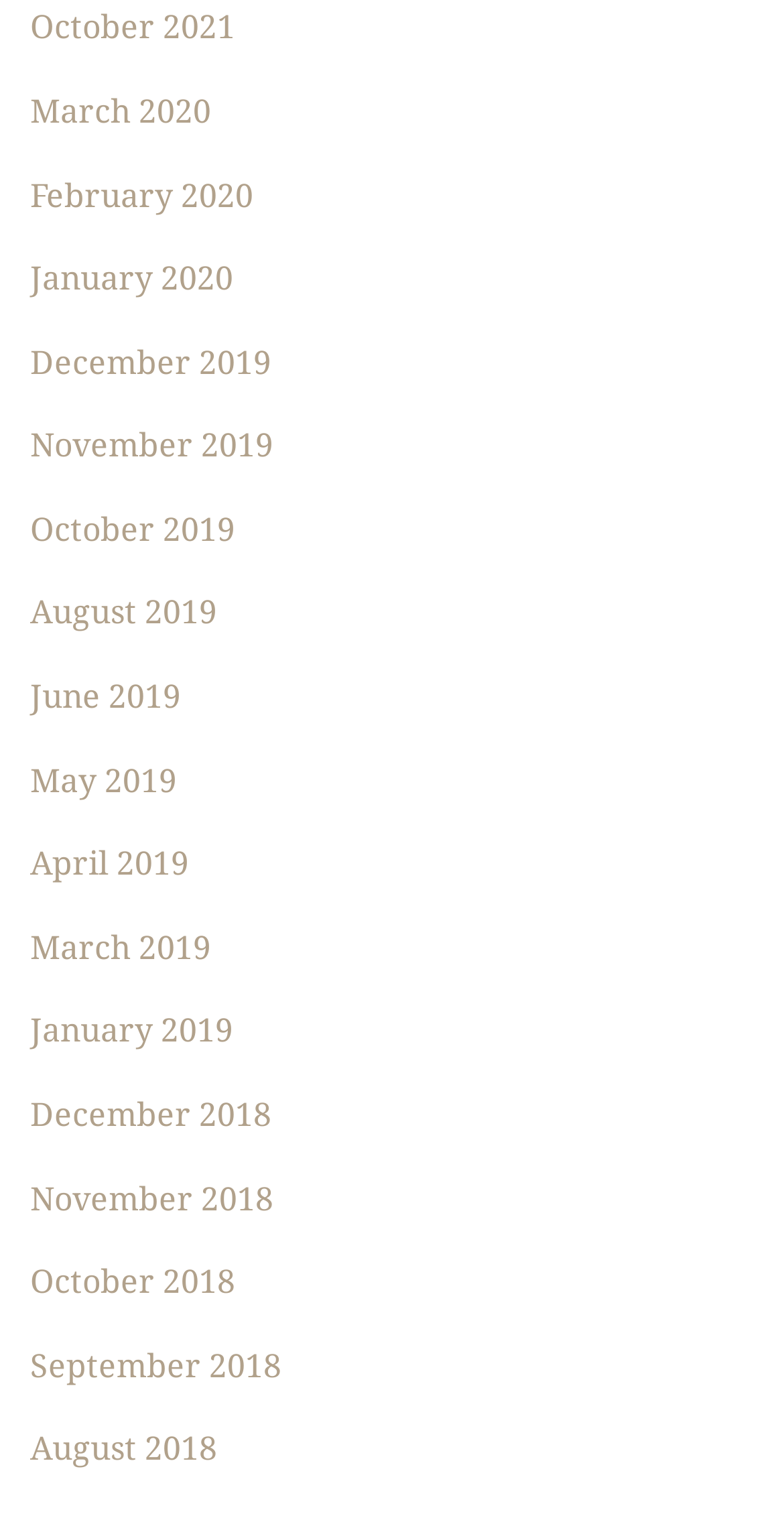What is the purpose of the archive links?
Provide an in-depth answer to the question, covering all aspects.

The purpose of the archive links is to allow users to access content from past months and years. By clicking on an archive link, users can view content that was published during that specific time period.